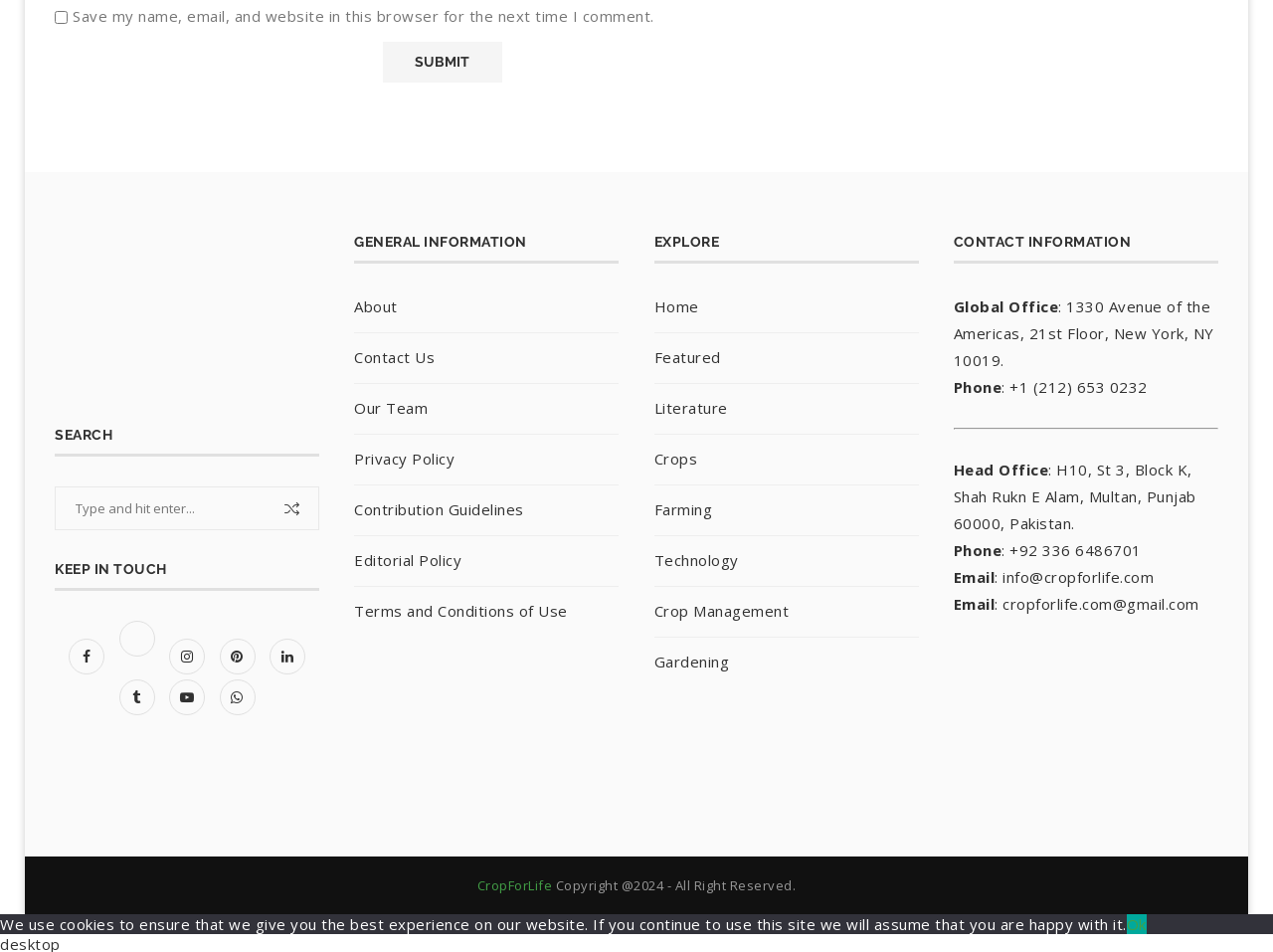What is the function of the 'Submit' button?
Provide a one-word or short-phrase answer based on the image.

Submit comment